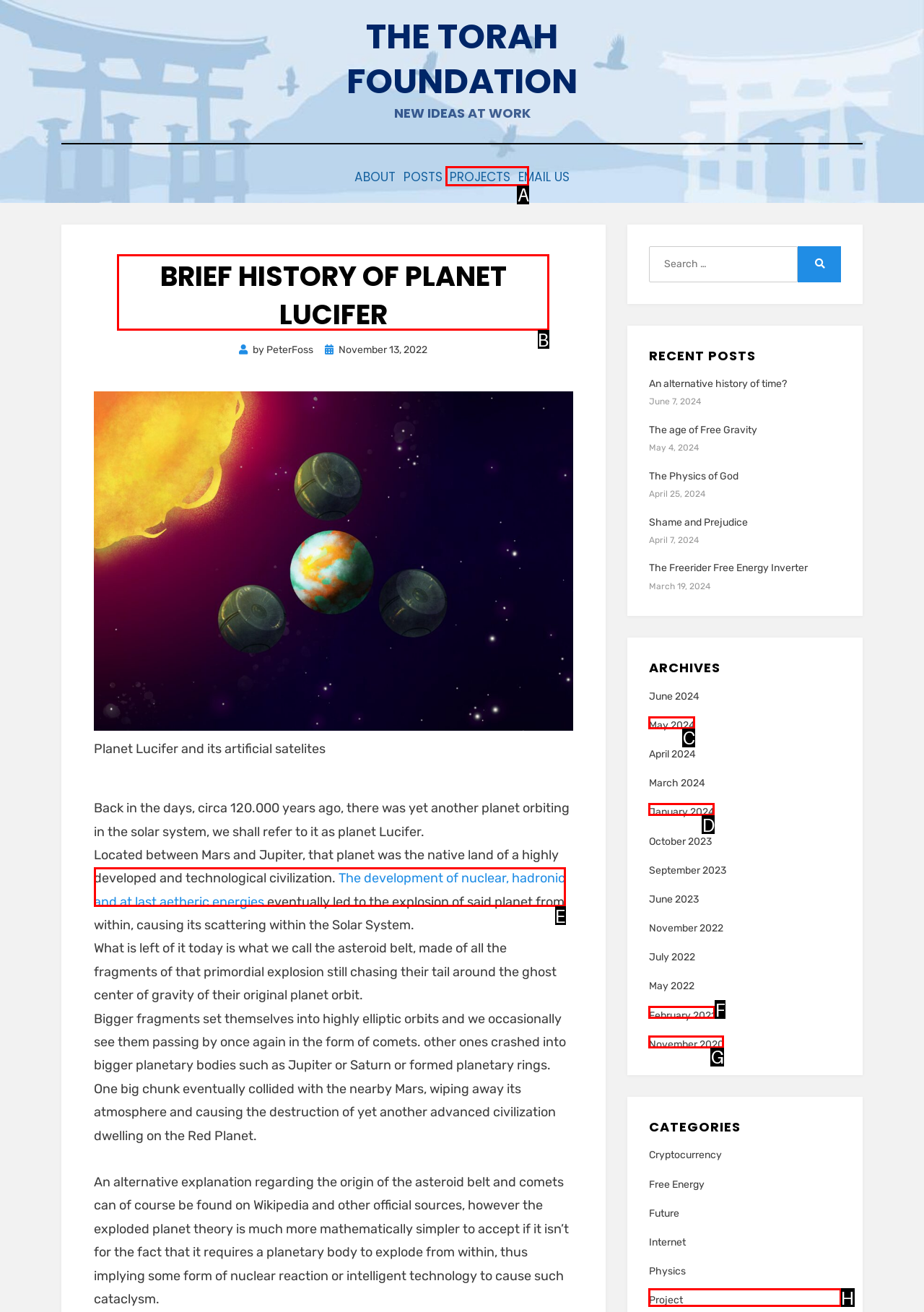Identify the letter of the UI element needed to carry out the task: Read the 'BRIEF HISTORY OF PLANET LUCIFER' article
Reply with the letter of the chosen option.

B